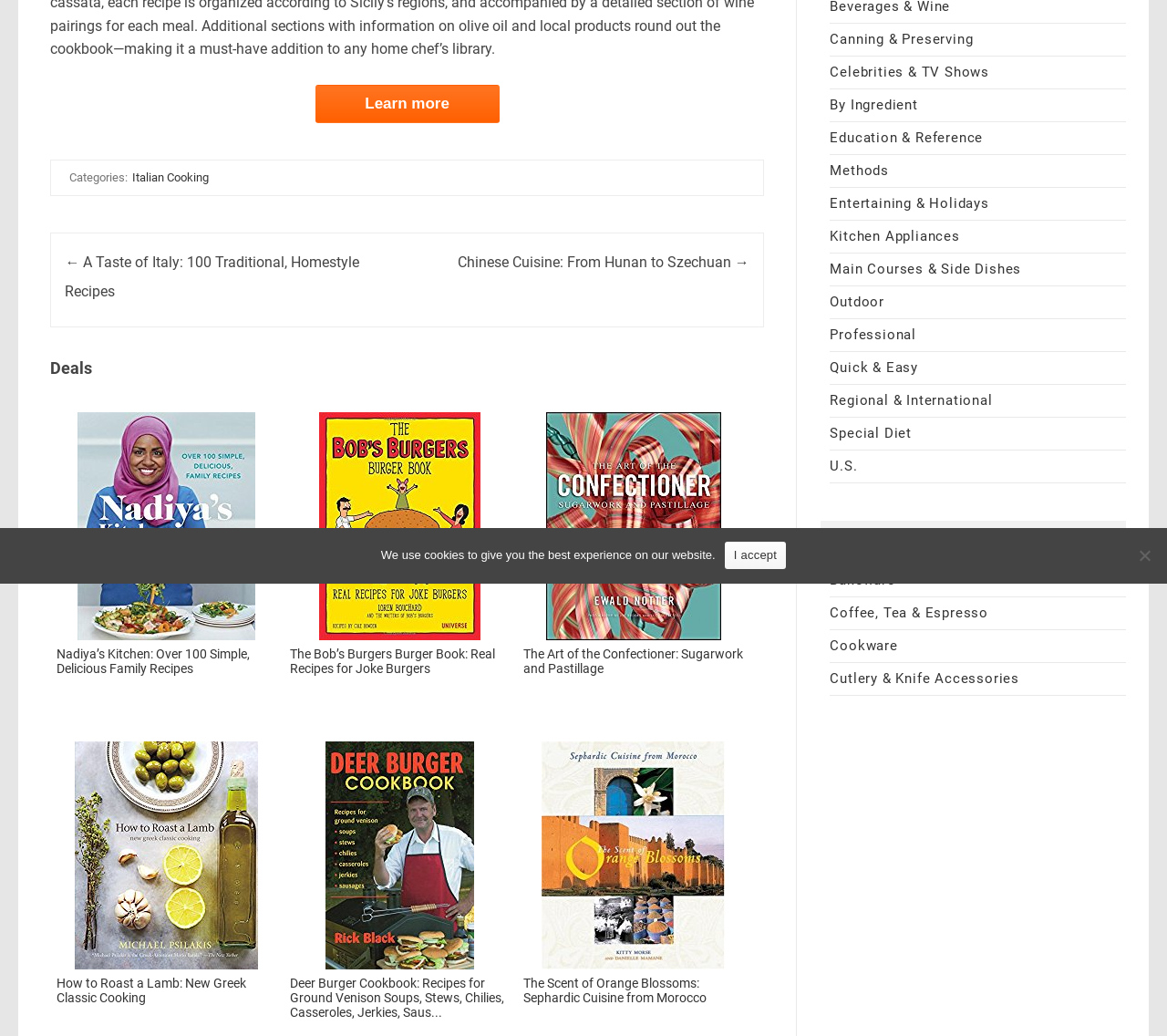Locate the bounding box coordinates of the UI element described by: "Quick & Easy". Provide the coordinates as four float numbers between 0 and 1, formatted as [left, top, right, bottom].

[0.711, 0.347, 0.787, 0.363]